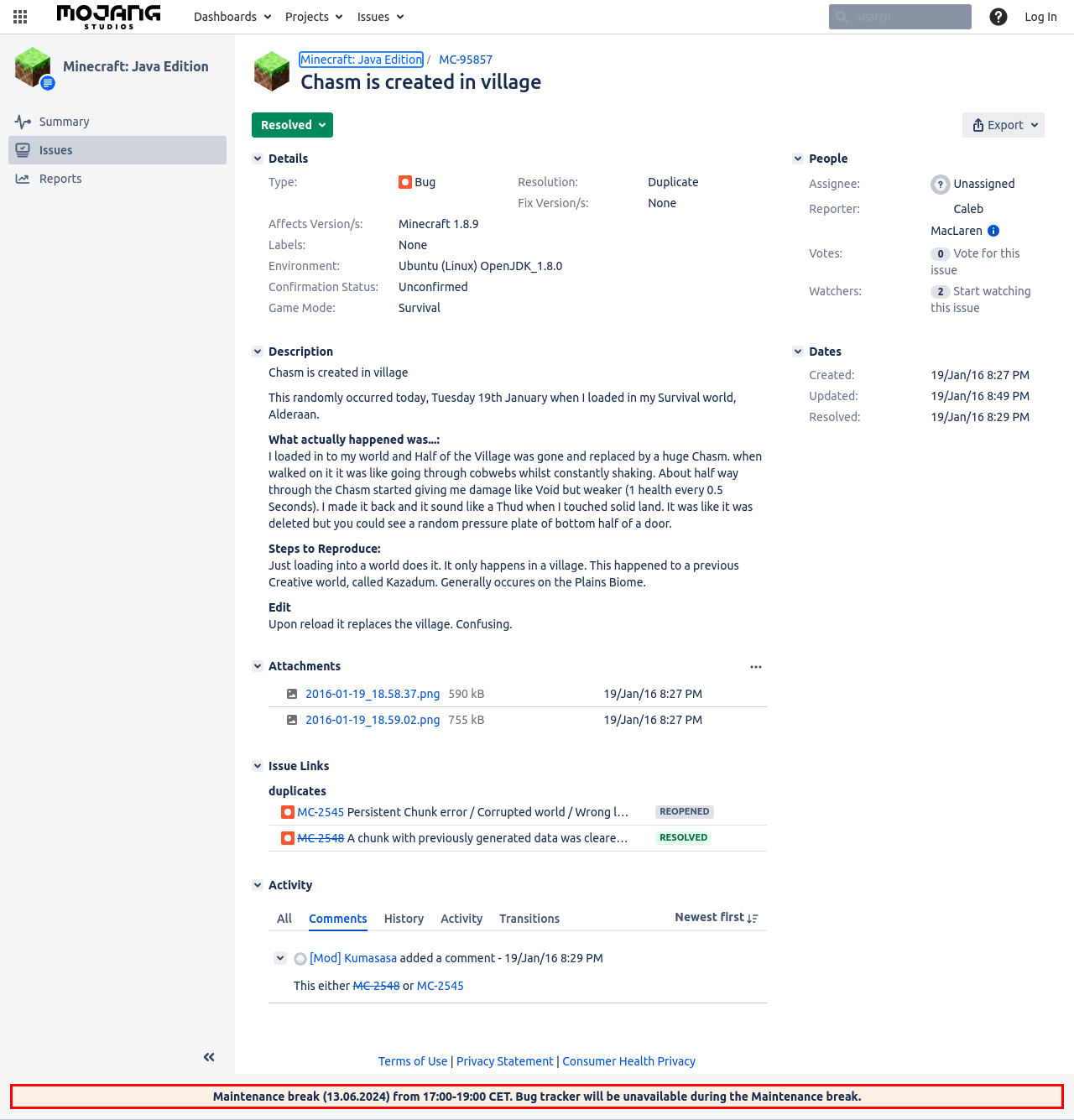What is the game mode where the issue occurred?
Refer to the image and provide a thorough answer to the question.

The game mode where the issue occurred can be determined by looking at the section 'Game Mode' in the details module of the issue description.